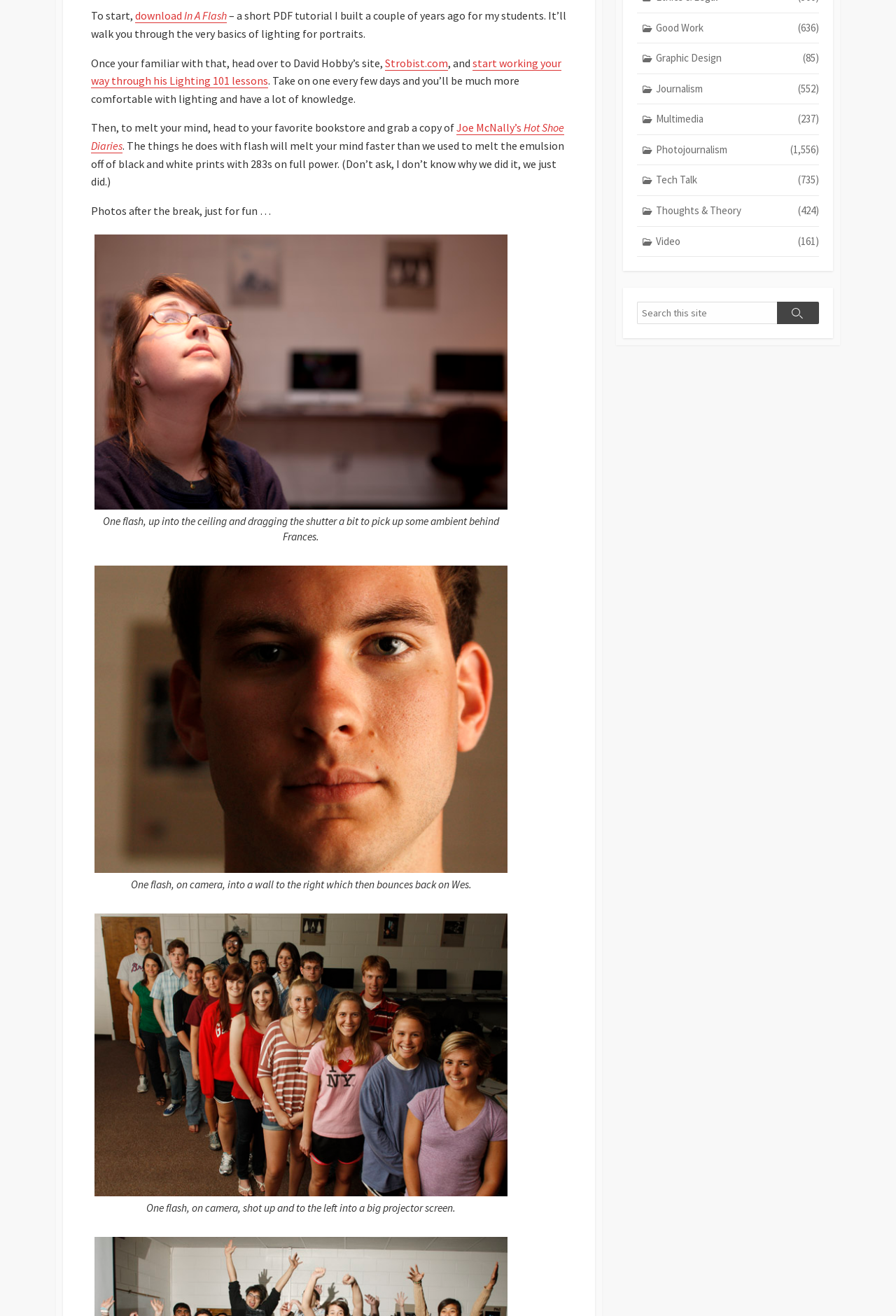Find the coordinates for the bounding box of the element with this description: "Thoughts & Theory (424)".

[0.711, 0.149, 0.914, 0.172]